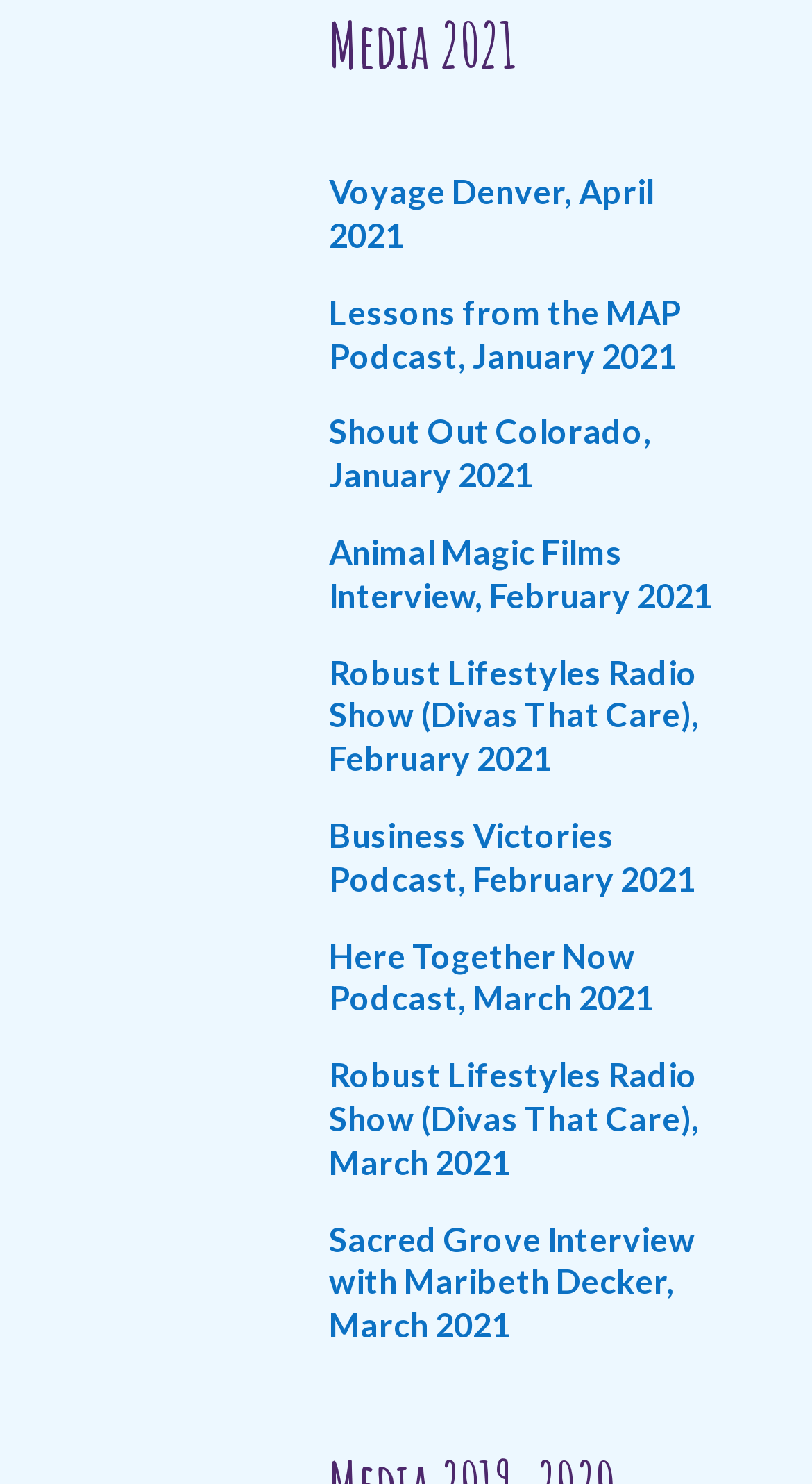Please locate the UI element described by "Shout Out Colorado, January 2021" and provide its bounding box coordinates.

[0.405, 0.277, 0.803, 0.333]